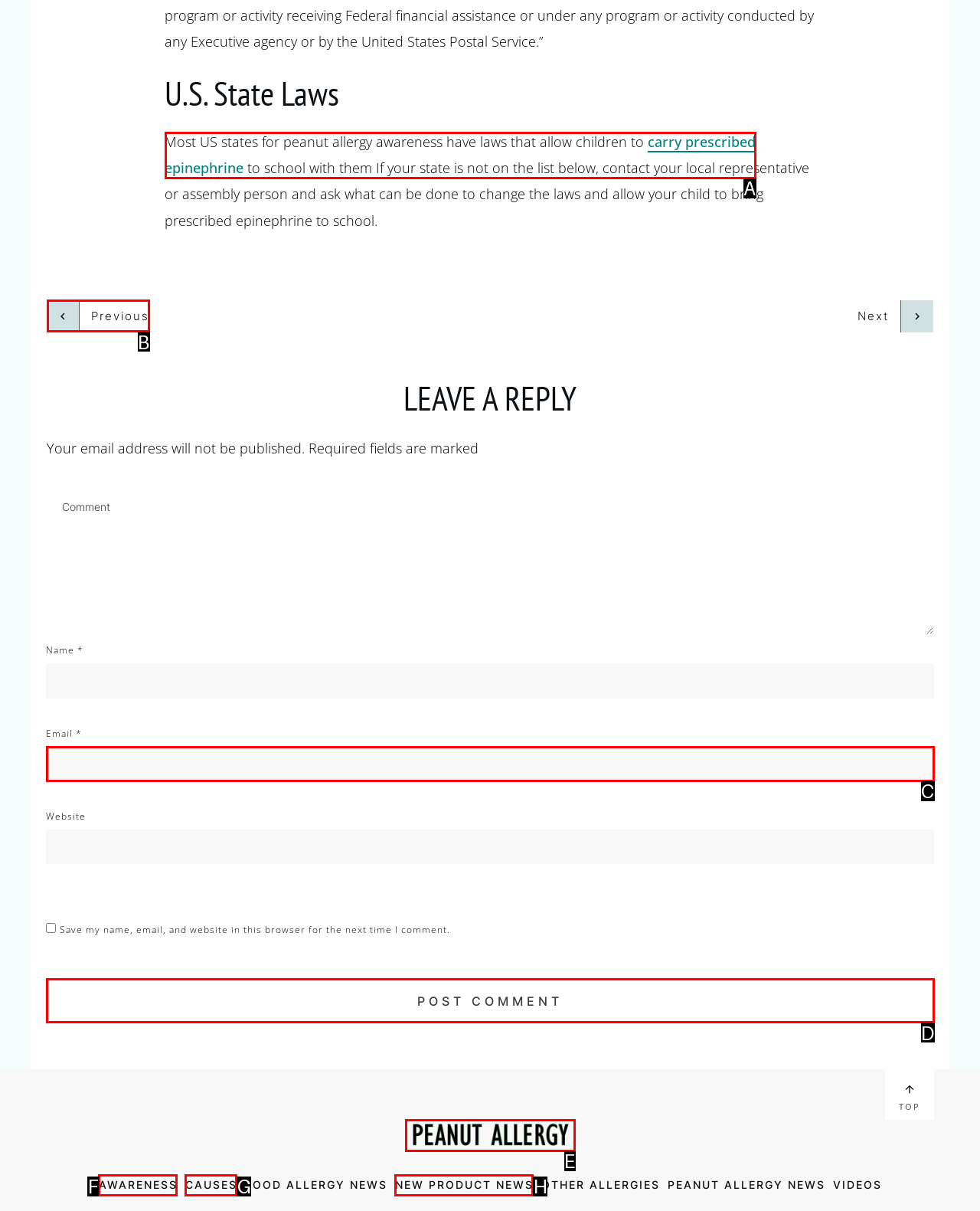Which HTML element fits the description: Post Comment? Respond with the letter of the appropriate option directly.

D